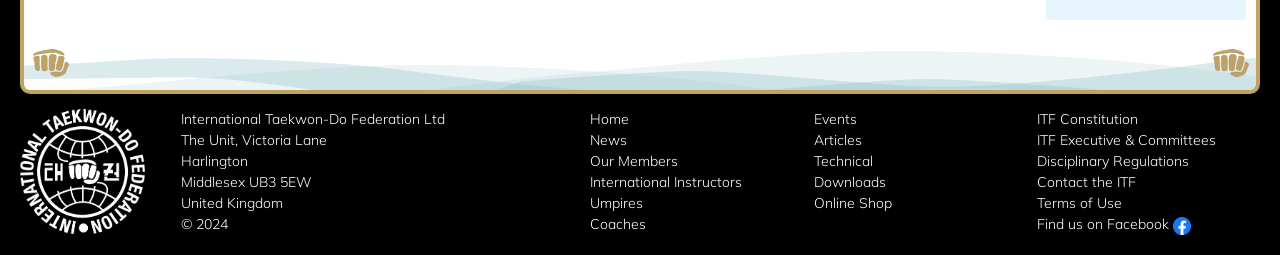Specify the bounding box coordinates of the area to click in order to execute this command: 'contact the ITF'. The coordinates should consist of four float numbers ranging from 0 to 1, and should be formatted as [left, top, right, bottom].

[0.81, 0.679, 0.887, 0.75]